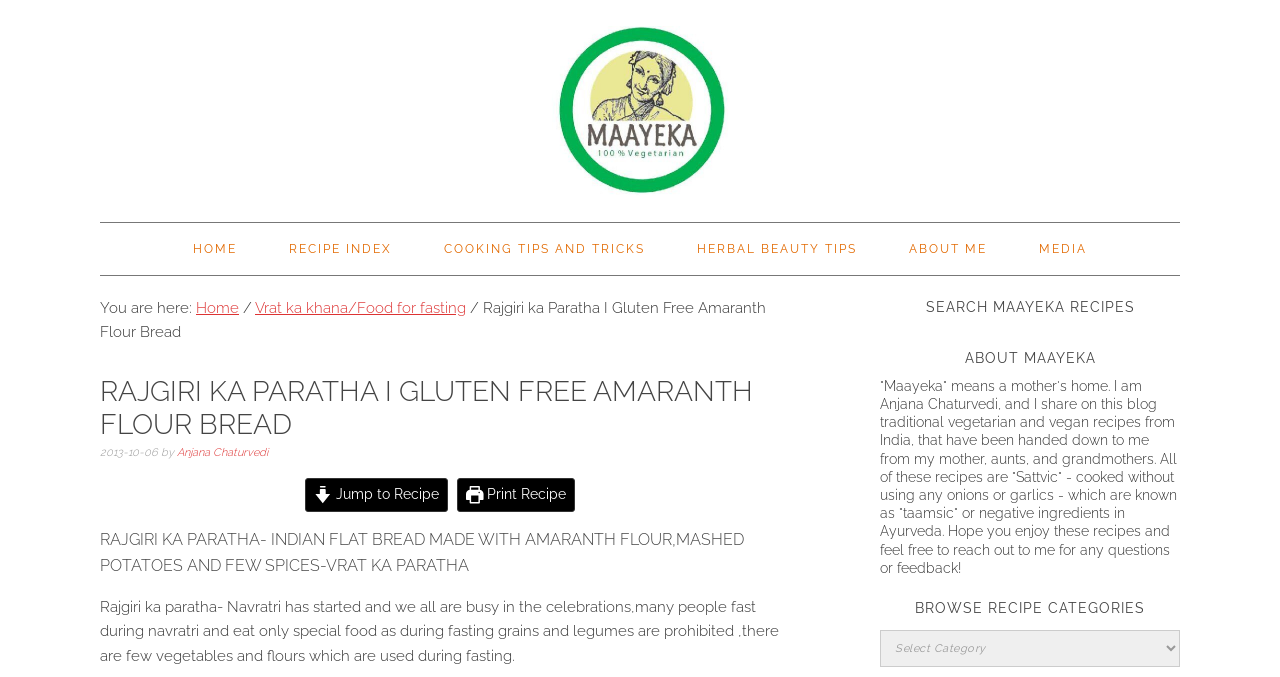Based on the element description: "Print Recipe", identify the bounding box coordinates for this UI element. The coordinates must be four float numbers between 0 and 1, listed as [left, top, right, bottom].

[0.357, 0.706, 0.449, 0.756]